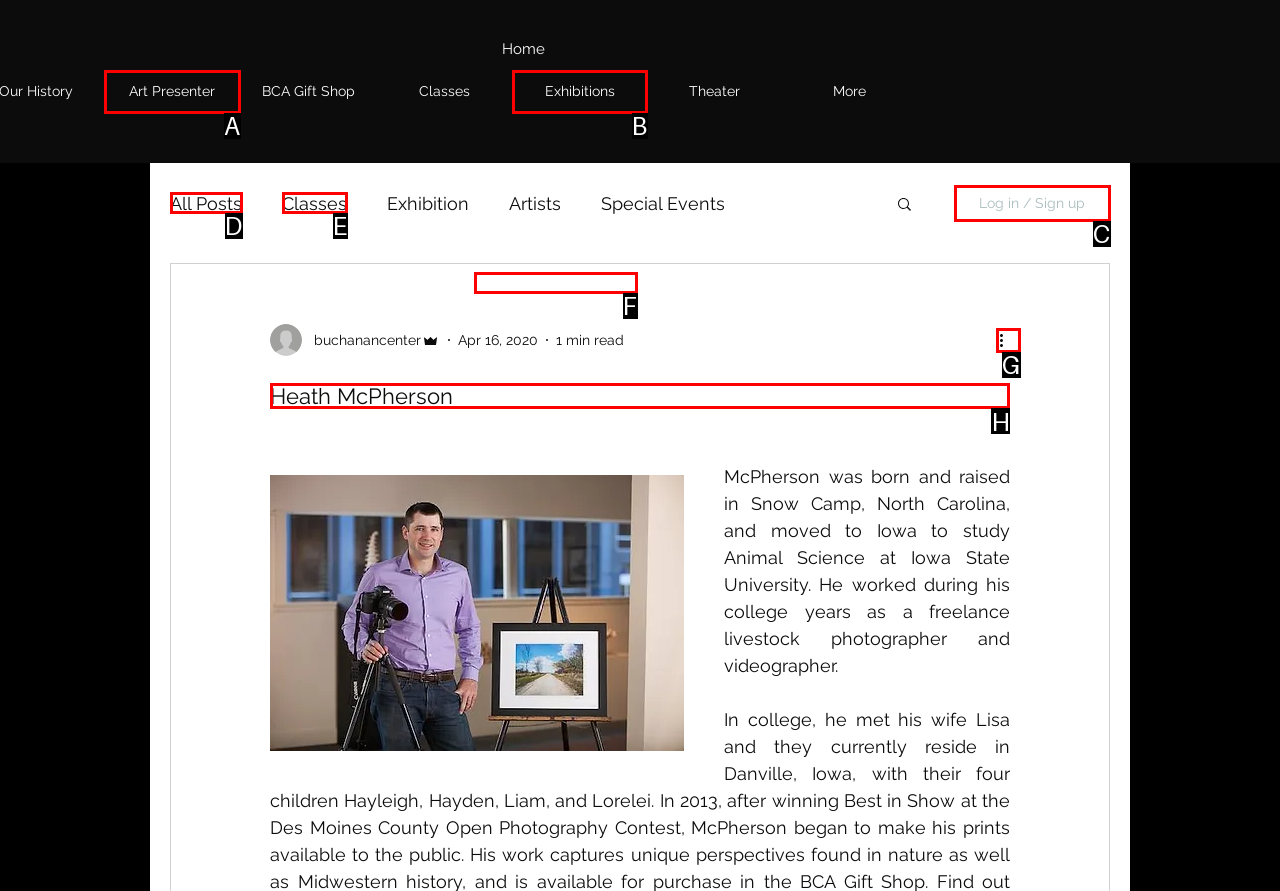Which HTML element should be clicked to fulfill the following task: read more about Heath McPherson?
Reply with the letter of the appropriate option from the choices given.

H